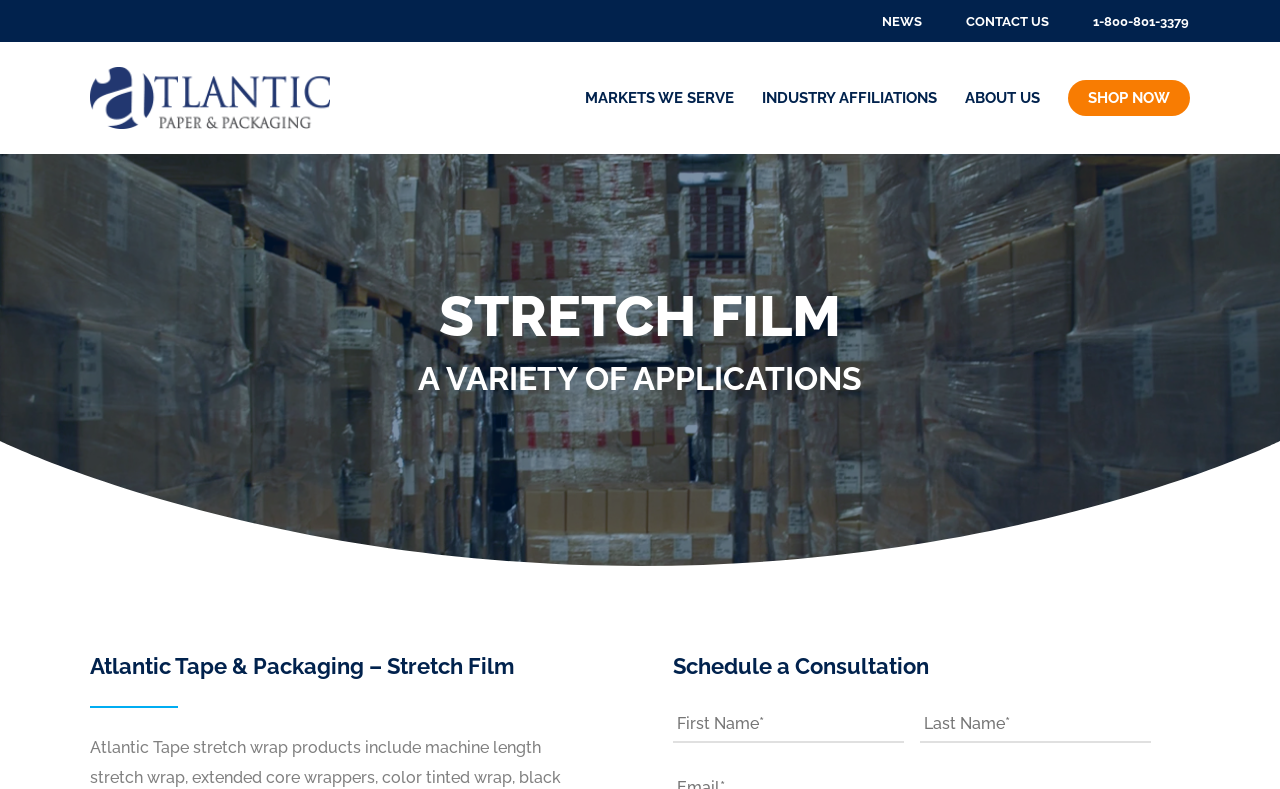Determine the bounding box coordinates of the region to click in order to accomplish the following instruction: "Explore MARKETS WE SERVE". Provide the coordinates as four float numbers between 0 and 1, specifically [left, top, right, bottom].

[0.457, 0.115, 0.573, 0.133]